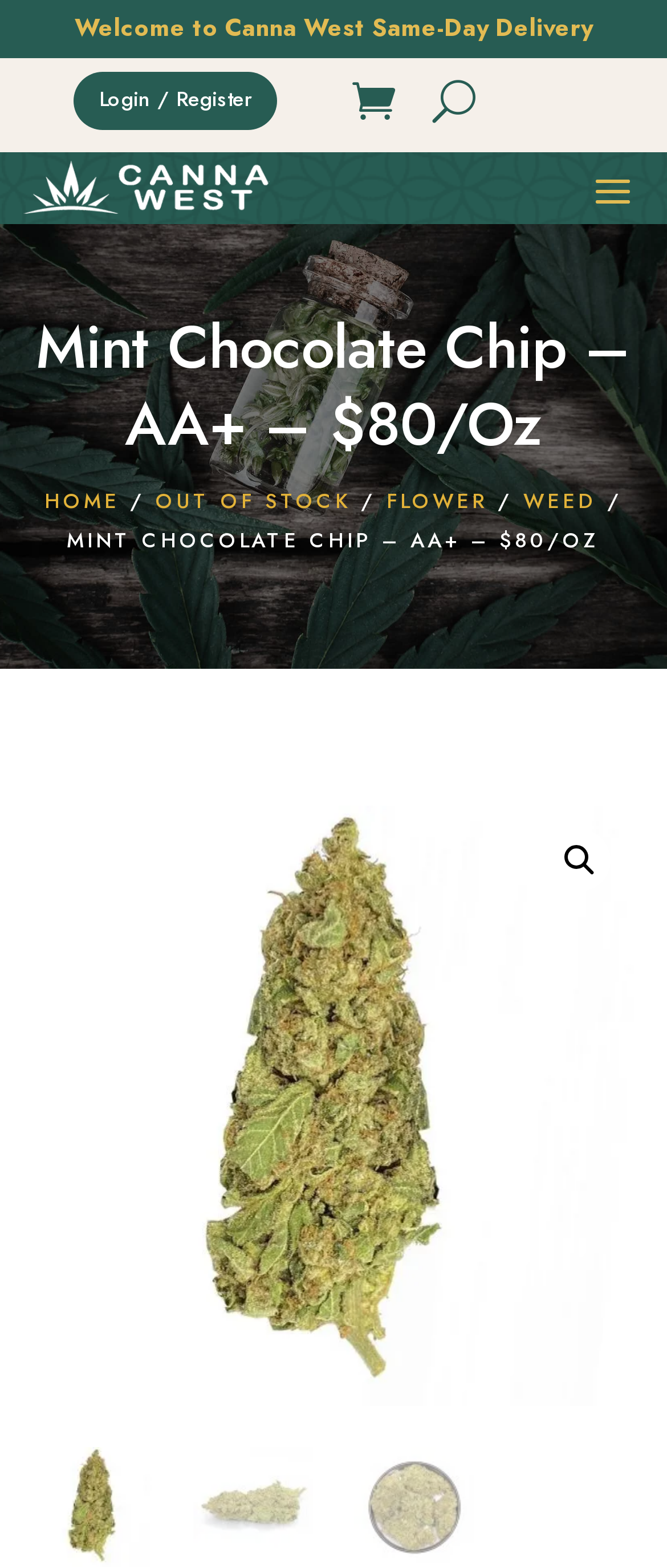What is the type of the product?
Please answer the question with a single word or phrase, referencing the image.

FLOWER